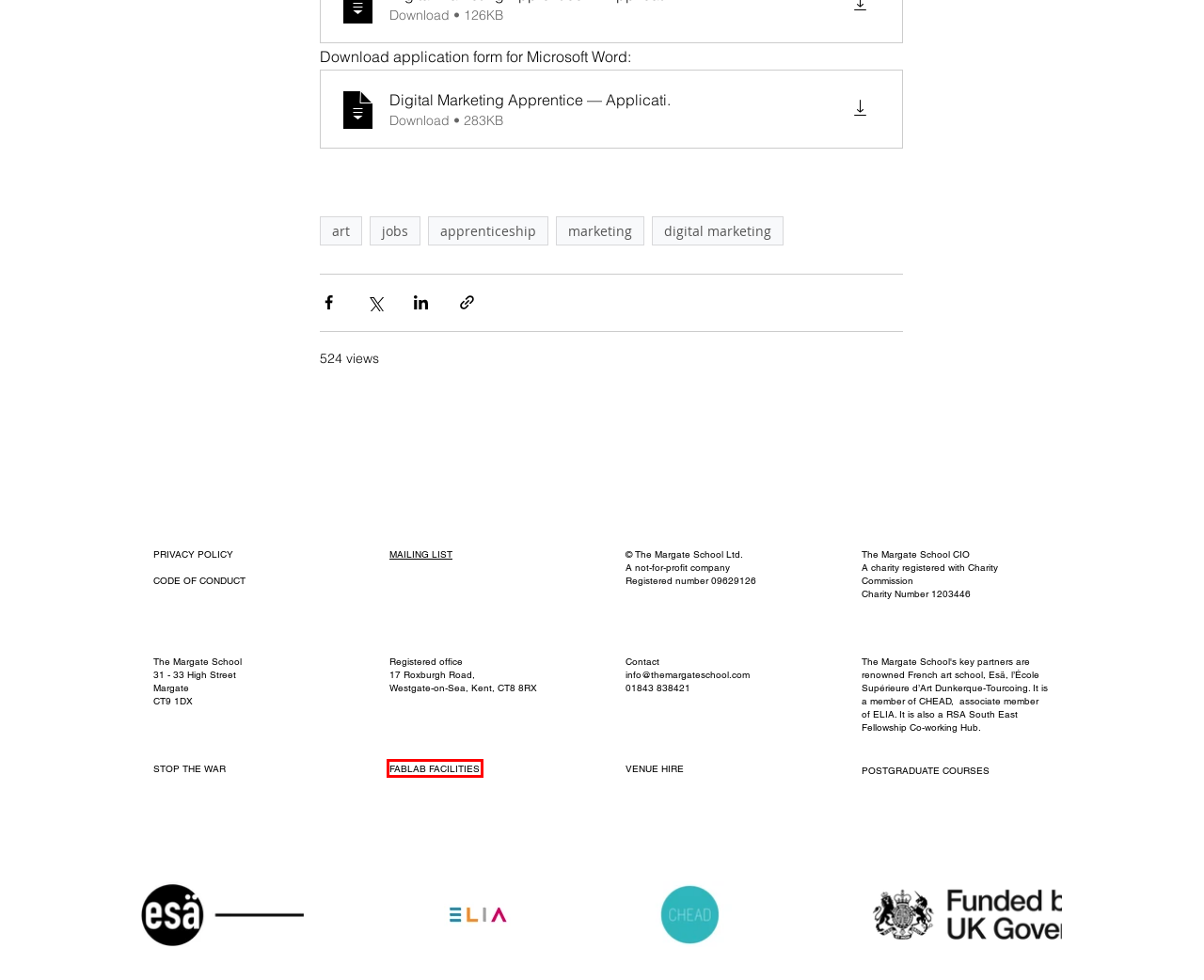Assess the screenshot of a webpage with a red bounding box and determine which webpage description most accurately matches the new page after clicking the element within the red box. Here are the options:
A. apprenticeship | The Margate School
B. marketing | The Margate School
C. Stop the War | The Margate School | Art, Society, Nature | Kent
D. Venue Hire | The Margate School
E. Technical Facilities (FabLab) | The Margate School
F. Privacy Policy | The Margate School
G. art | The Margate School
H. digital marketing | The Margate School

E